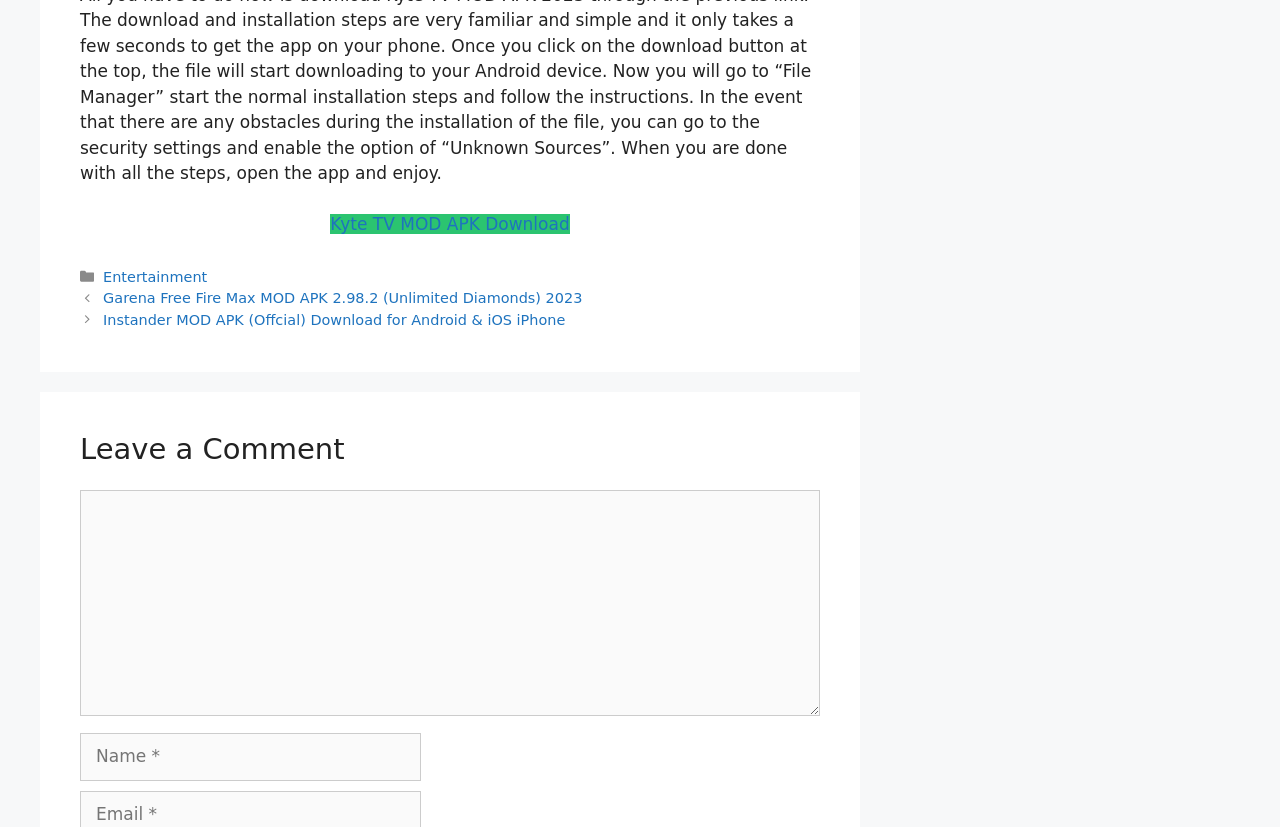Refer to the image and answer the question with as much detail as possible: How many textboxes are required to be filled in the comment section?

The comment section has three textboxes: 'Comment', 'Name', and 'Email', all of which are marked as required.